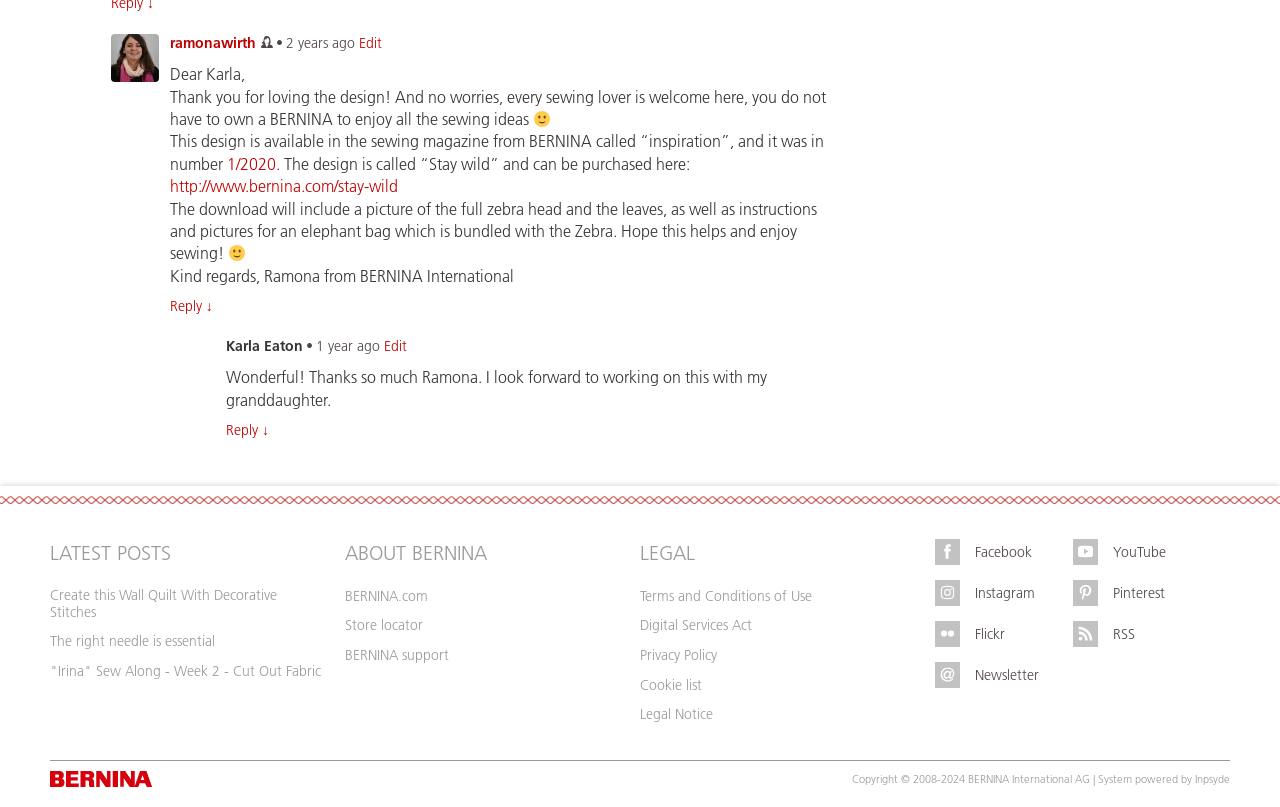Please identify the bounding box coordinates of the clickable area that will allow you to execute the instruction: "Edit the post".

[0.28, 0.042, 0.298, 0.065]